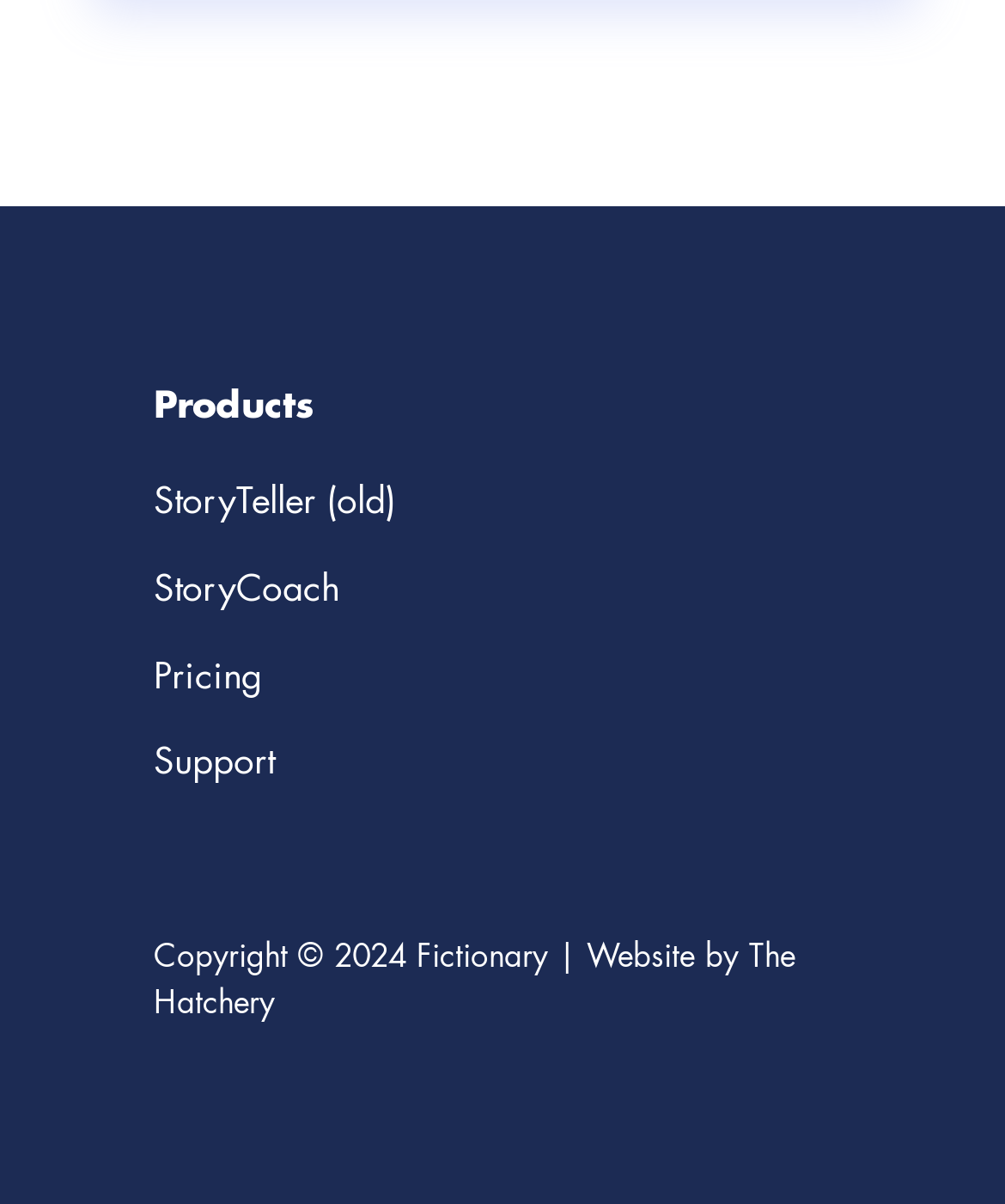What is the name of the company that developed the website?
Using the visual information, reply with a single word or short phrase.

The Hatchery